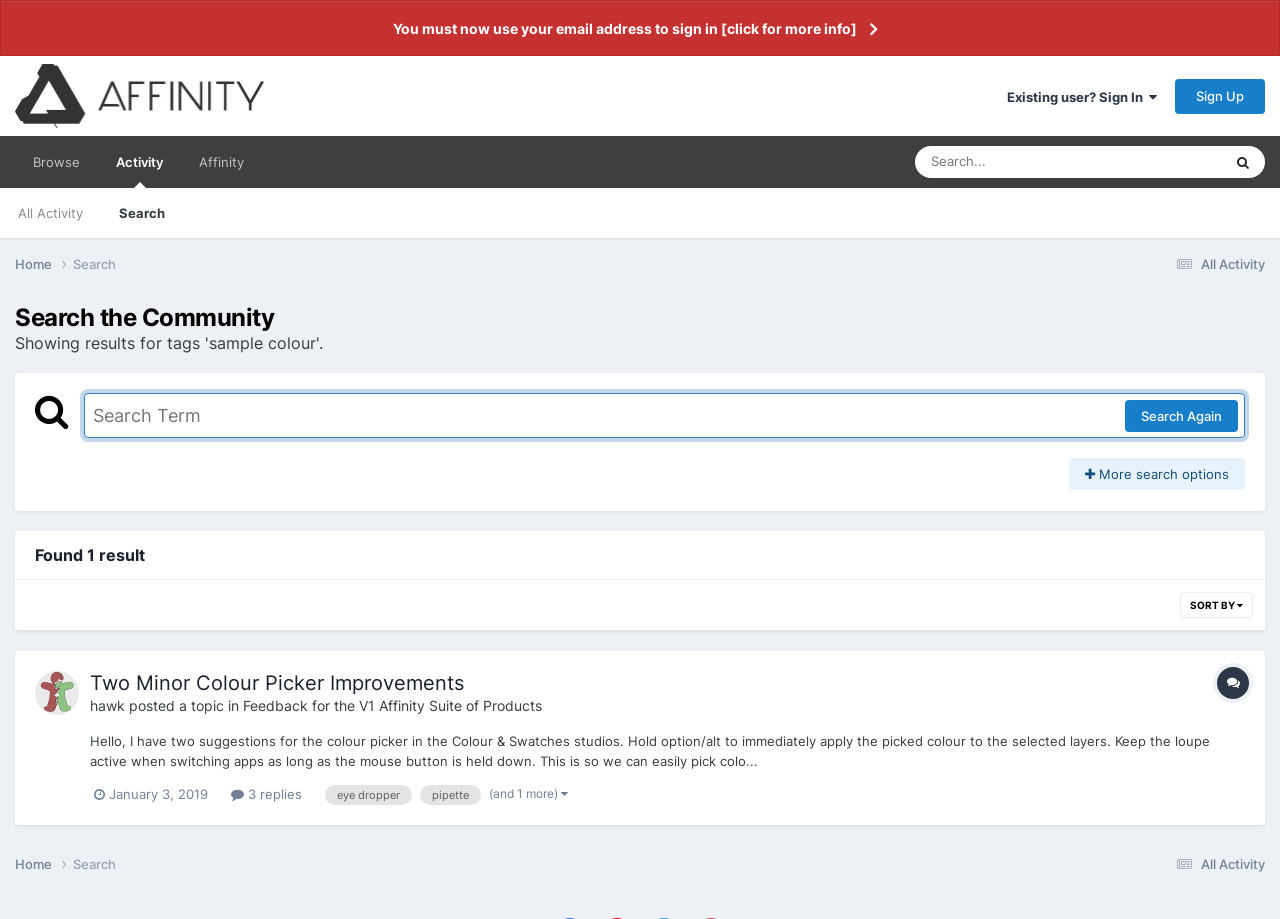Please identify the bounding box coordinates of the element on the webpage that should be clicked to follow this instruction: "Sign in to the forum". The bounding box coordinates should be given as four float numbers between 0 and 1, formatted as [left, top, right, bottom].

[0.787, 0.097, 0.904, 0.114]